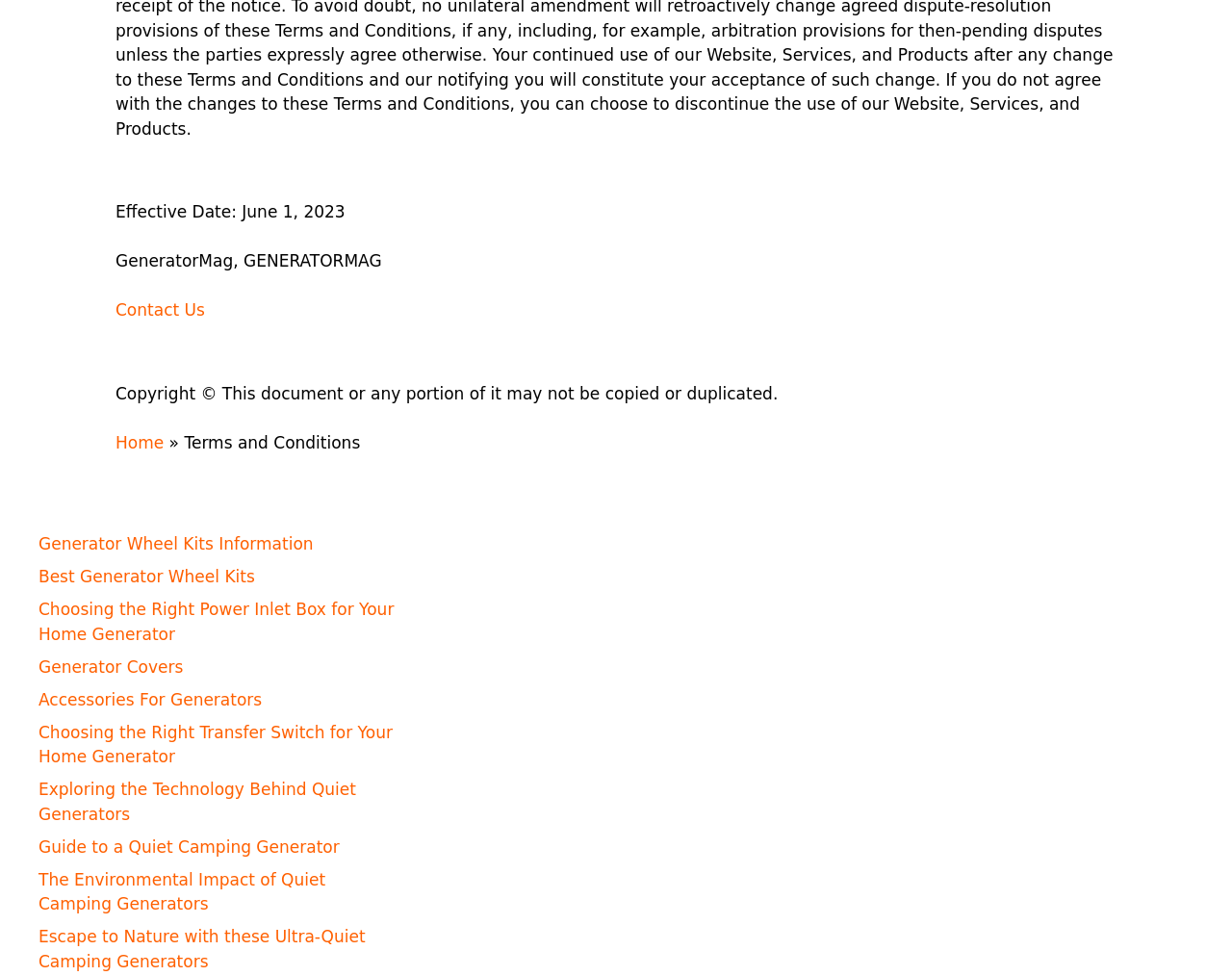What is the effective date mentioned?
Please ensure your answer is as detailed and informative as possible.

I found the effective date by looking at the static text element with the bounding box coordinates [0.094, 0.207, 0.28, 0.227], which contains the text 'Effective Date: June 1, 2023'. From this text, I extracted the effective date, which is June 1, 2023.